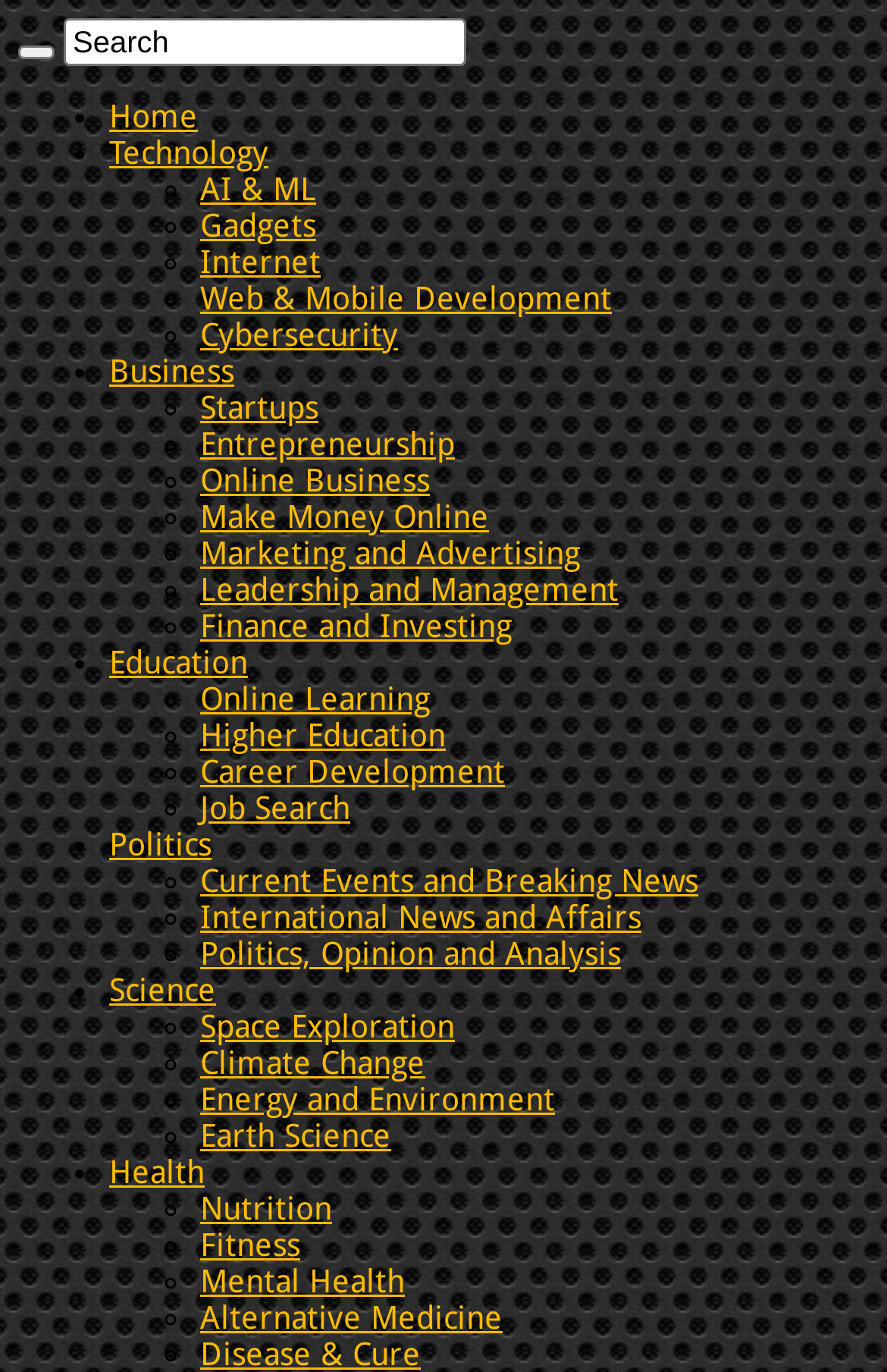Indicate the bounding box coordinates of the element that must be clicked to execute the instruction: "Read about Hair Loss". The coordinates should be given as four float numbers between 0 and 1, i.e., [left, top, right, bottom].

[0.082, 0.469, 0.097, 0.496]